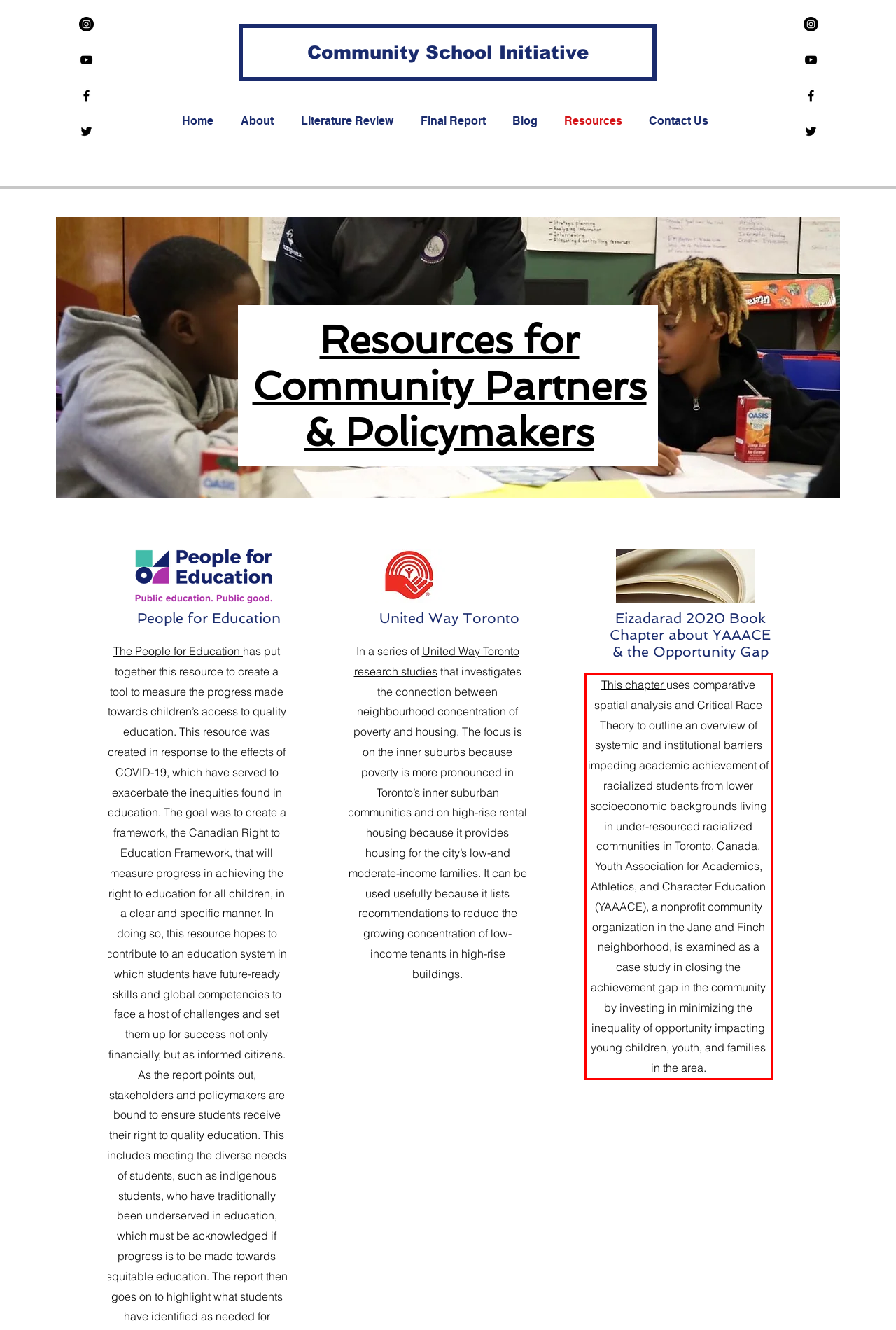Using the provided screenshot of a webpage, recognize the text inside the red rectangle bounding box by performing OCR.

This chapter uses comparative spatial analysis and Critical Race Theory to outline an overview of systemic and institutional barriers impeding academic achievement of racialized students from lower socioeconomic backgrounds living in under-resourced racialized communities in Toronto, Canada. Youth Association for Academics, Athletics, and Character Education (YAAACE), a nonprofit community organization in the Jane and Finch neighborhood, is examined as a case study in closing the achievement gap in the community by investing in minimizing the inequality of opportunity impacting young children, youth, and families in the area.